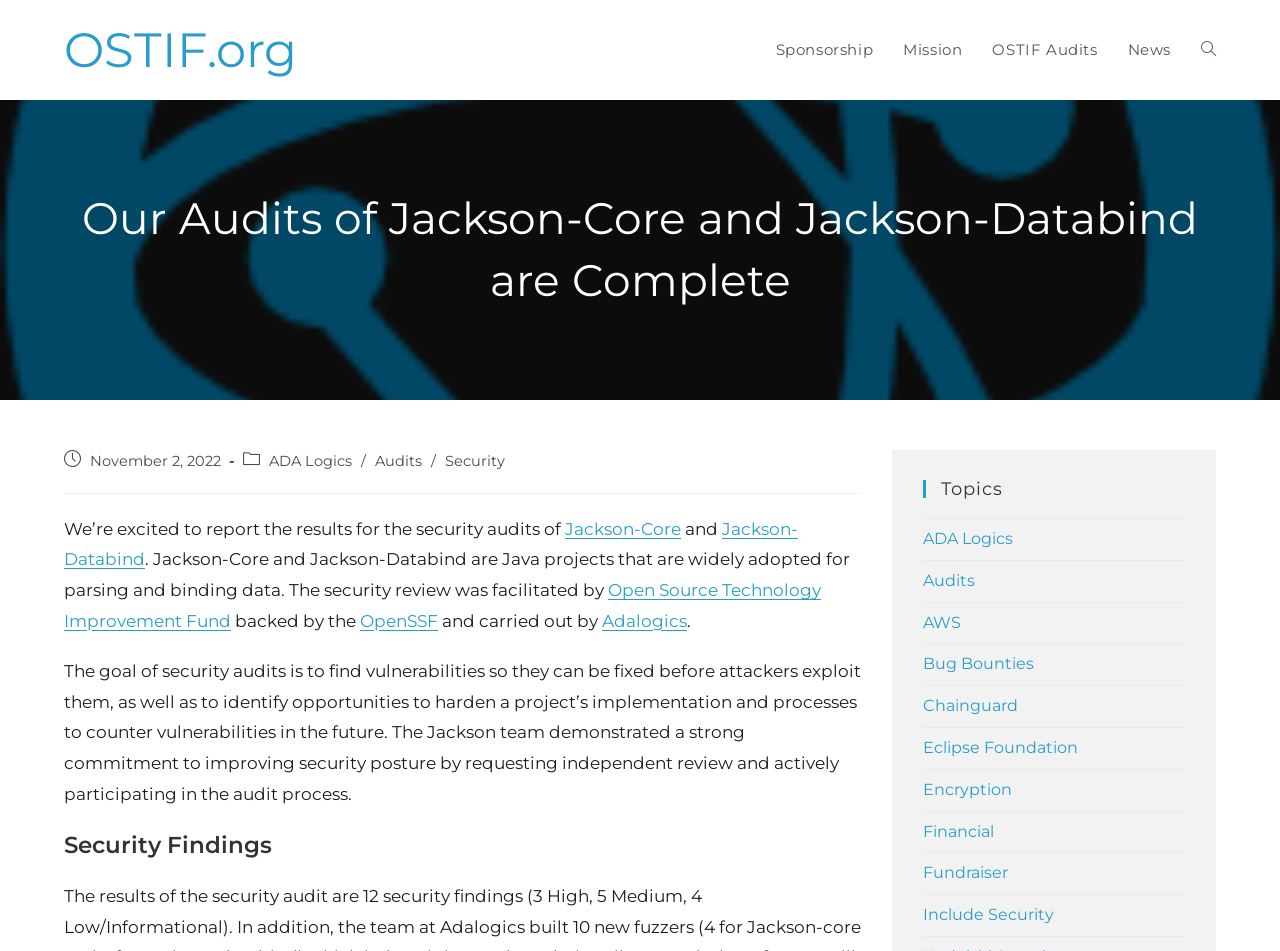What is the category of the post?
Based on the image, give a one-word or short phrase answer.

ADA Logics, Audits, Security